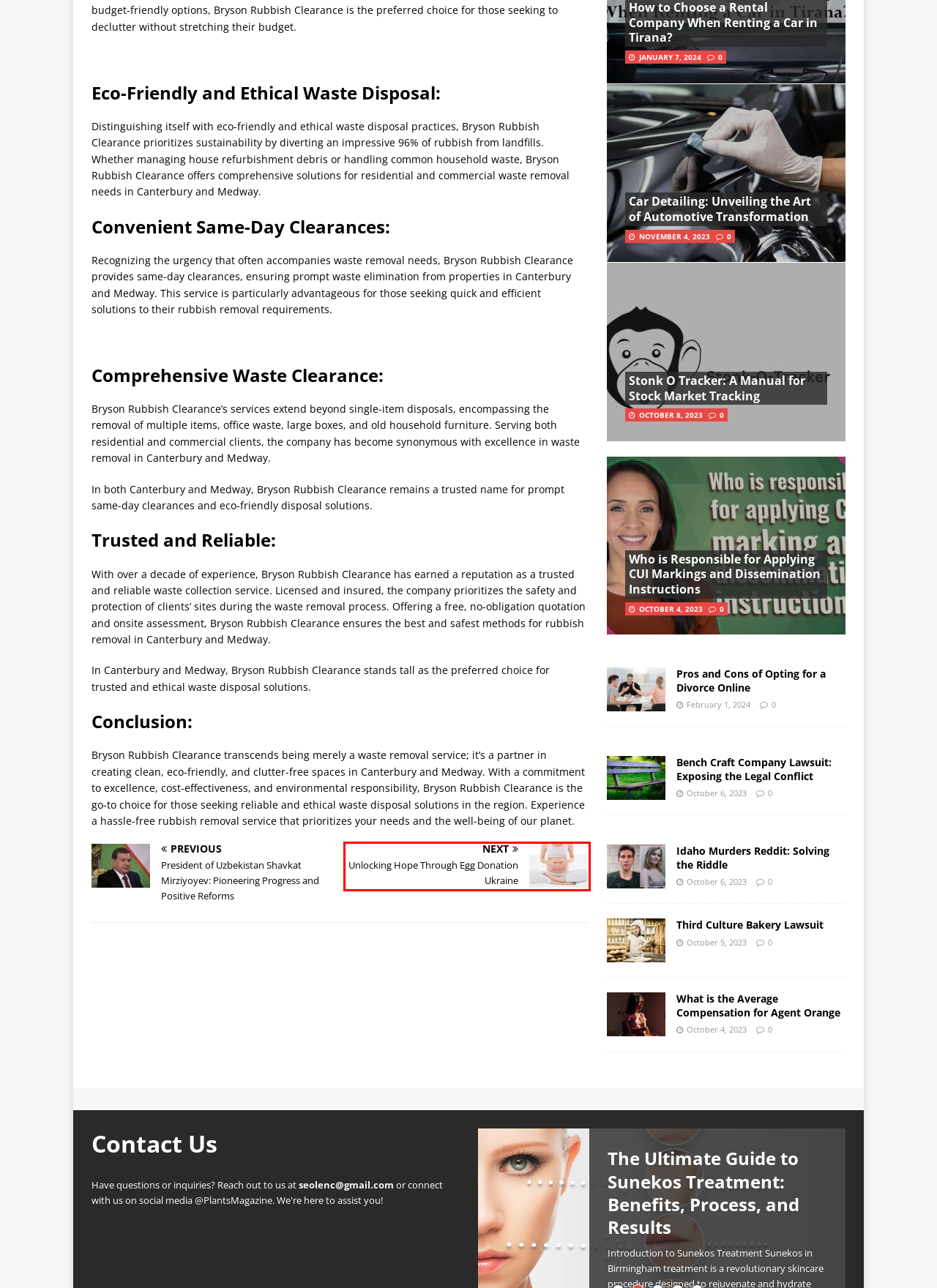Using the screenshot of a webpage with a red bounding box, pick the webpage description that most accurately represents the new webpage after the element inside the red box is clicked. Here are the candidates:
A. Who is Responsible for Applying CUI Markings and Dissemination Instructions
B. Third Culture Bakery Lawsuit - Plants Magazine
C. Pros and Cons of Opting for a Divorce Online - Plants Magazine
D. Car Detailing: Unveiling the Art of Automotive Transformation - Plants Magazine
E. Idaho Murders Reddit: Solving the Riddle - Plants Magazine
F. Bench Craft Company Lawsuit: Exposing the Legal Conflict - Plants Magazine
G. Unlocking Hope Through Egg Donation Ukraine - Plants Magazine
H. Stonk O Tracker: A Manual for Stock Market Tracking - Plants Magazine

G